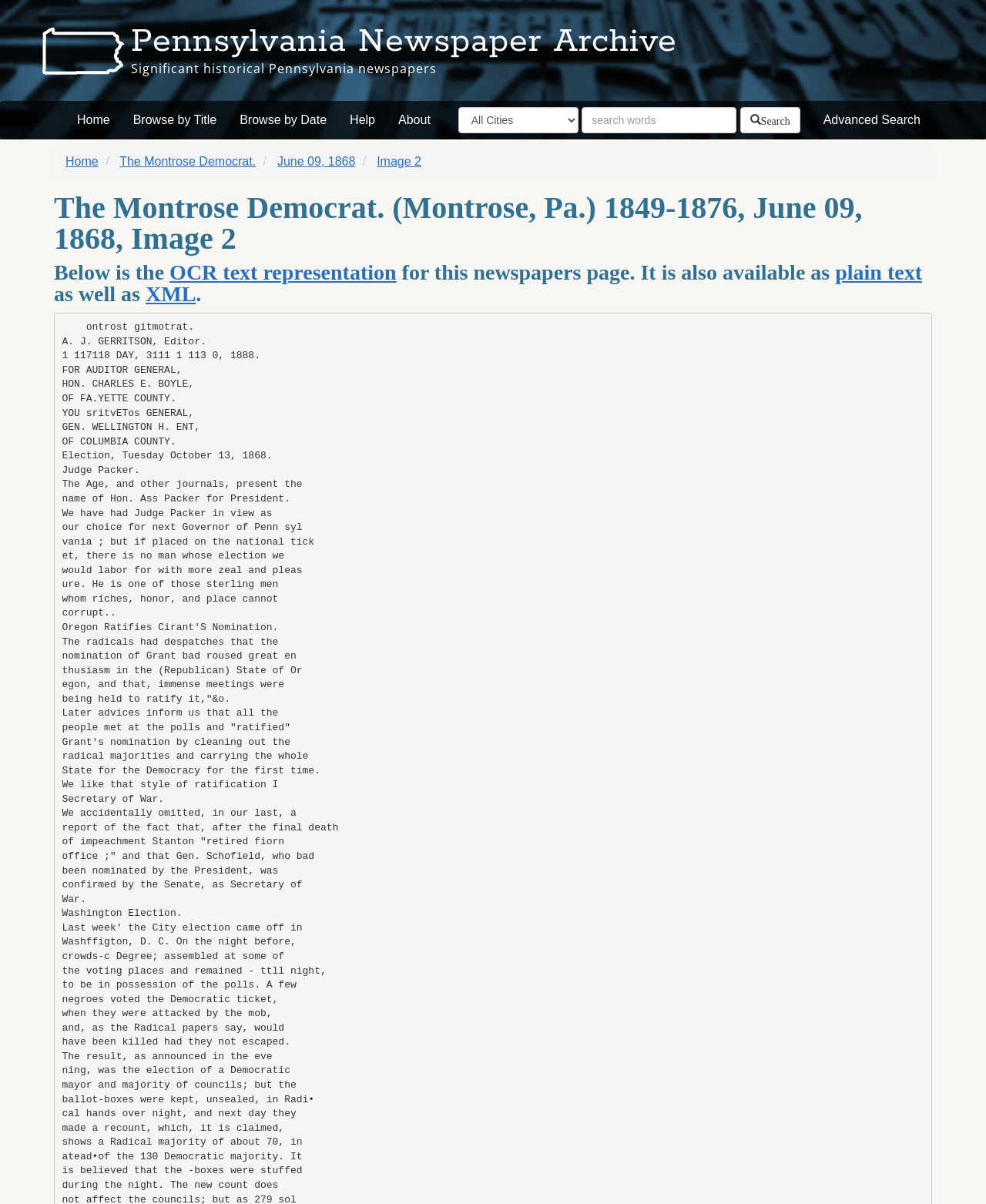Could you specify the bounding box coordinates for the clickable section to complete the following instruction: "Browse by Title"?

[0.123, 0.084, 0.231, 0.116]